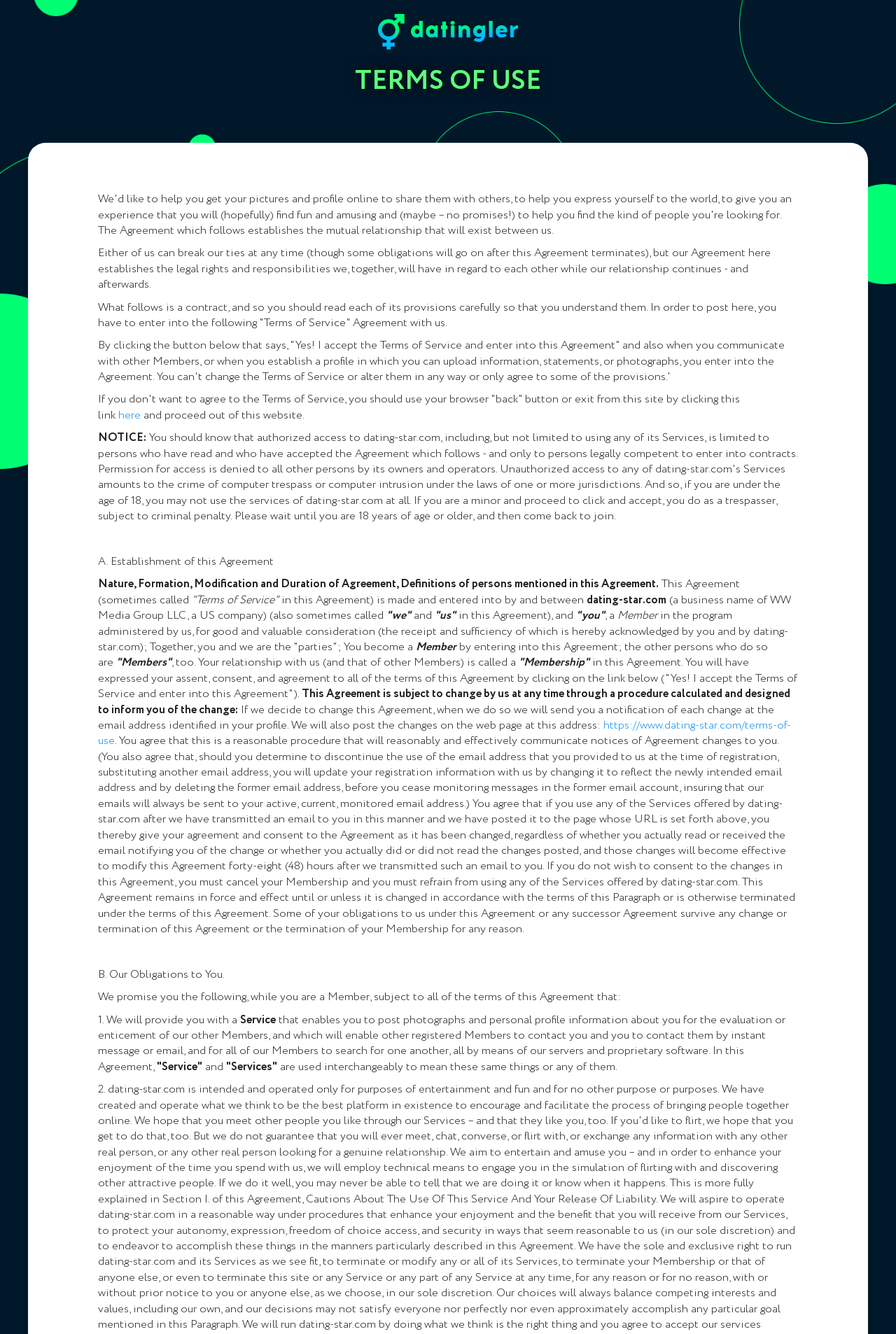Provide a comprehensive description of the webpage.

The webpage is titled "Terms of Use" and has a prominent heading "TERMS OF USE" at the top. Below the heading, there is a brief introduction explaining that the agreement establishes the legal rights and responsibilities between the user and the website while their relationship continues and afterwards.

The main content of the webpage is divided into sections, with section "A. Establishment of this Agreement" being the first. This section explains the nature, formation, modification, and duration of the agreement, including definitions of persons mentioned in the agreement. The text is dense and formal, indicating that it is a legally binding contract.

There are several links on the page, including one at the top that allows users to exit the site if they don't want to agree to the terms of service. Another link is located near the bottom of the page, which points to the same URL as the current page, indicating that it may be a reference to the current terms of use.

The webpage also contains a notice section, which highlights important information about the agreement. The text is organized in a hierarchical structure, with headings and subheadings guiding the reader through the different sections of the agreement.

Overall, the webpage is a formal and detailed presentation of the terms of use for the website, with a focus on establishing a legal agreement between the user and the website.